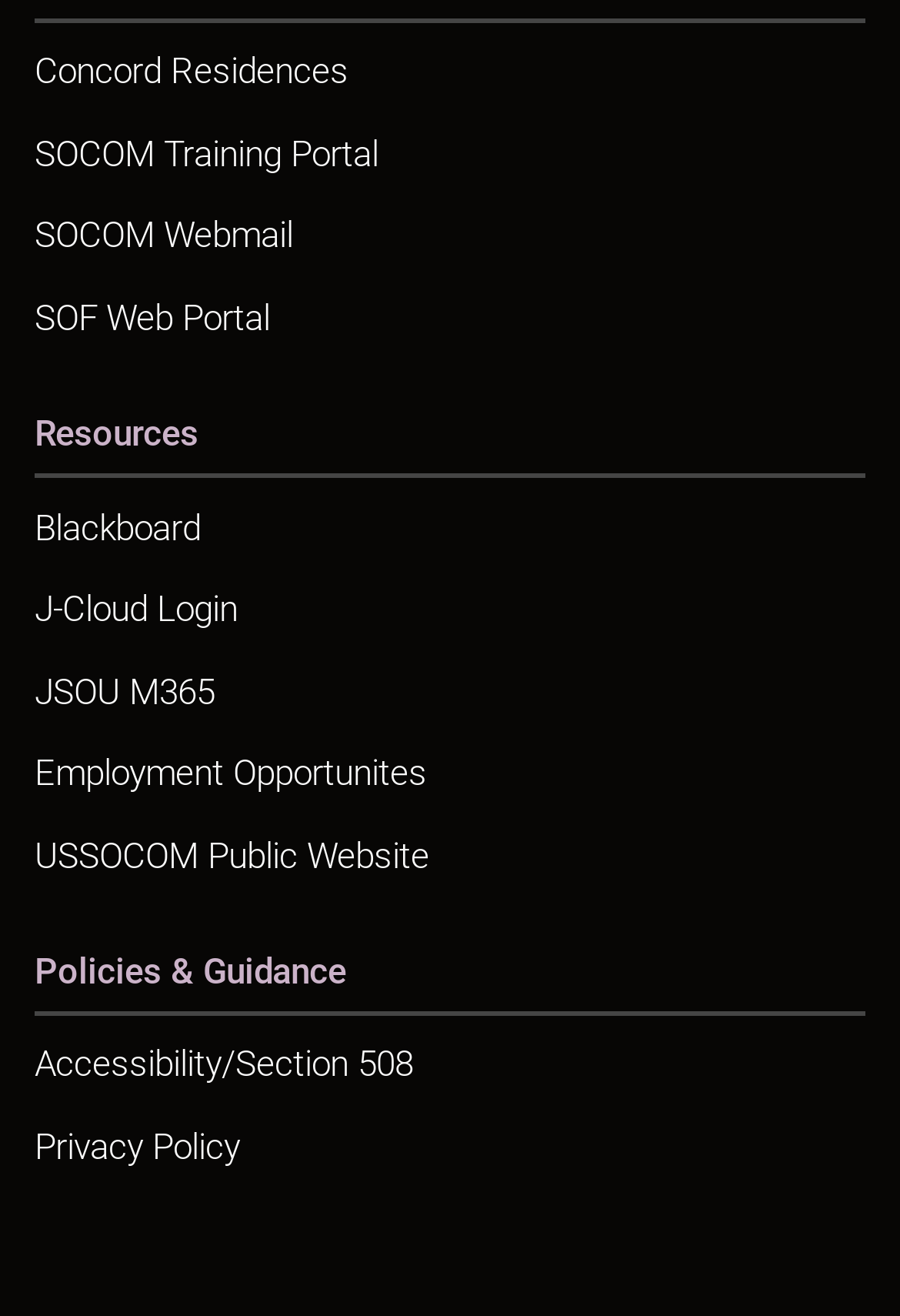Pinpoint the bounding box coordinates of the element that must be clicked to accomplish the following instruction: "Learn about the academy's history". The coordinates should be in the format of four float numbers between 0 and 1, i.e., [left, top, right, bottom].

[0.038, 0.236, 0.067, 0.396]